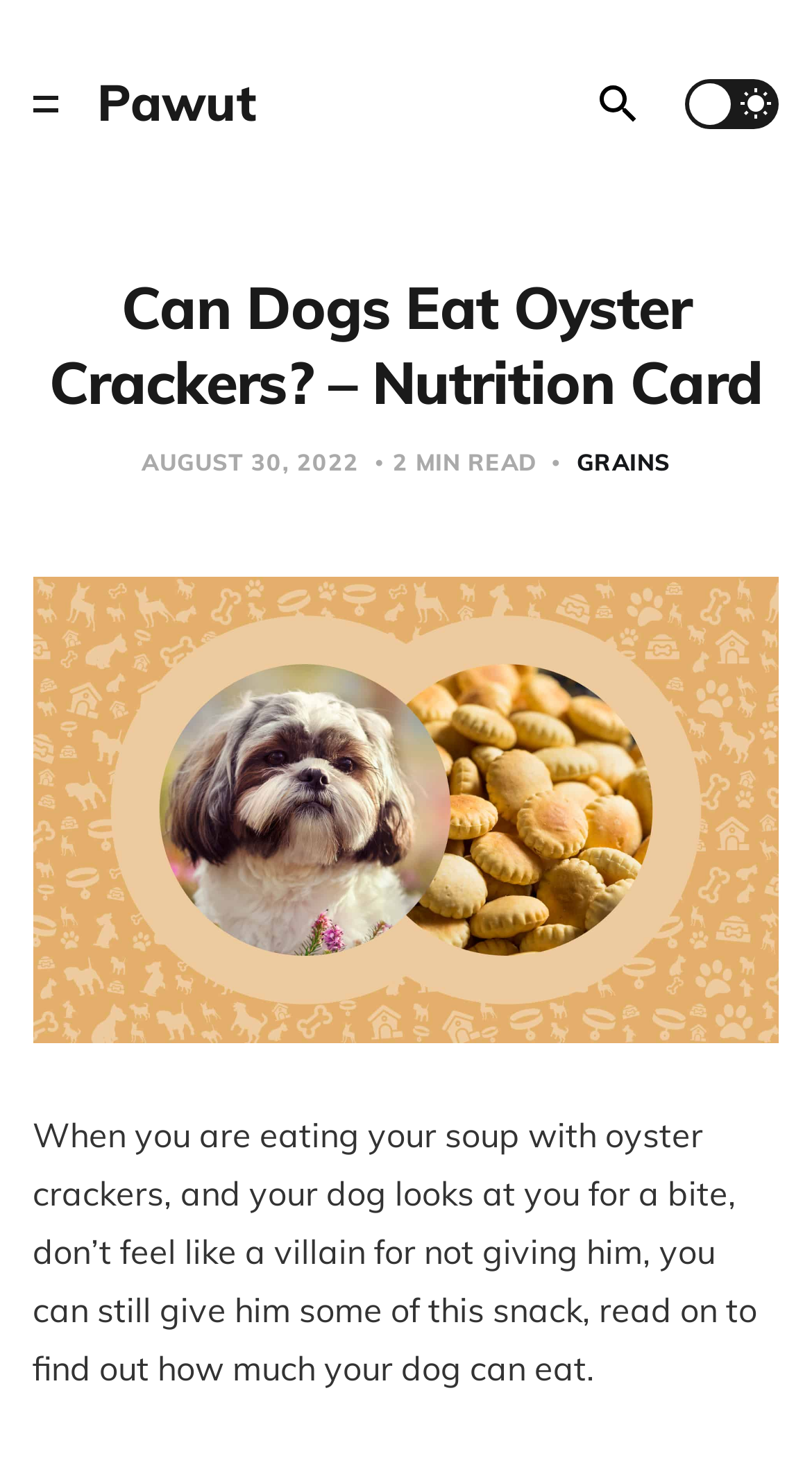What is the date of the article?
Look at the image and answer the question using a single word or phrase.

AUGUST 30, 2022